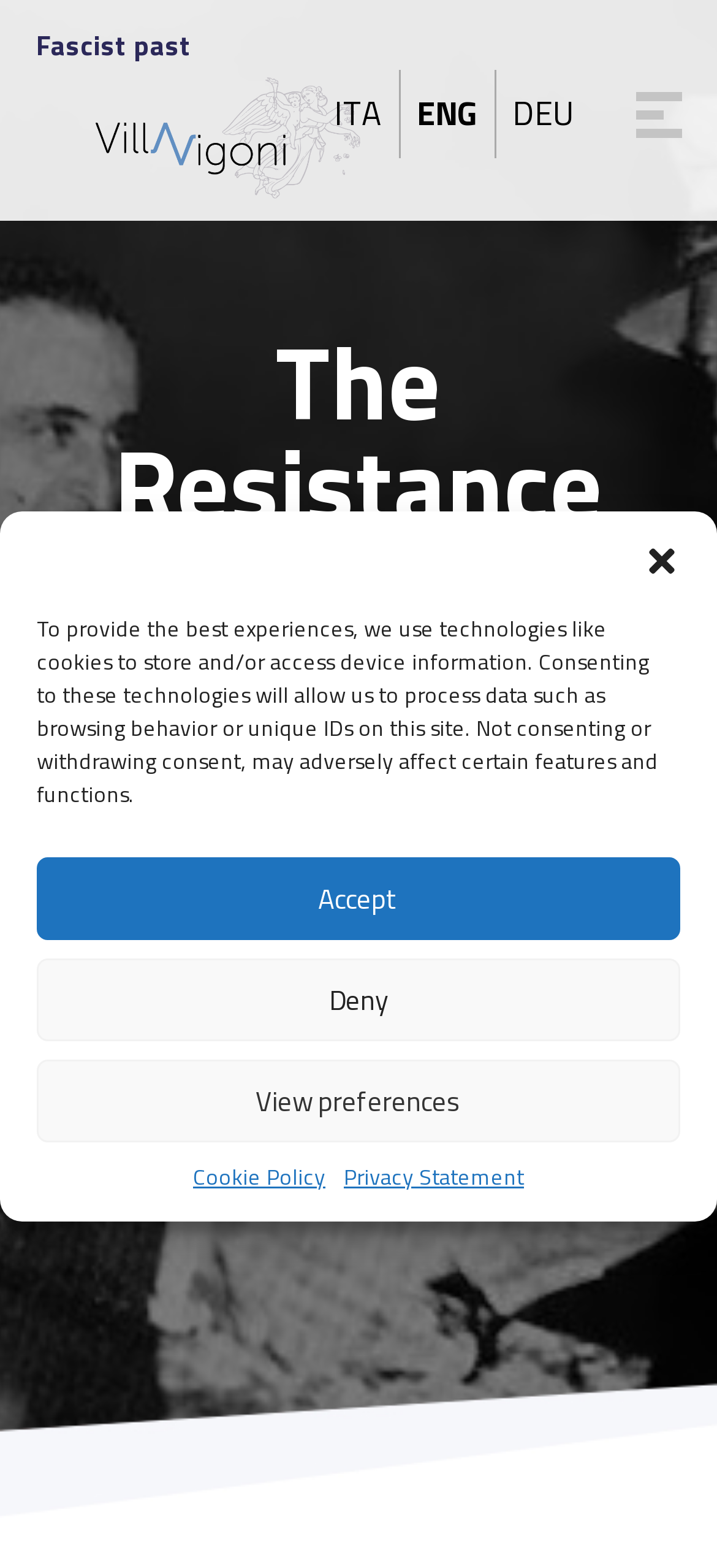Locate the bounding box coordinates of the item that should be clicked to fulfill the instruction: "Go to 'The Resistance begins' section".

[0.05, 0.211, 0.95, 0.408]